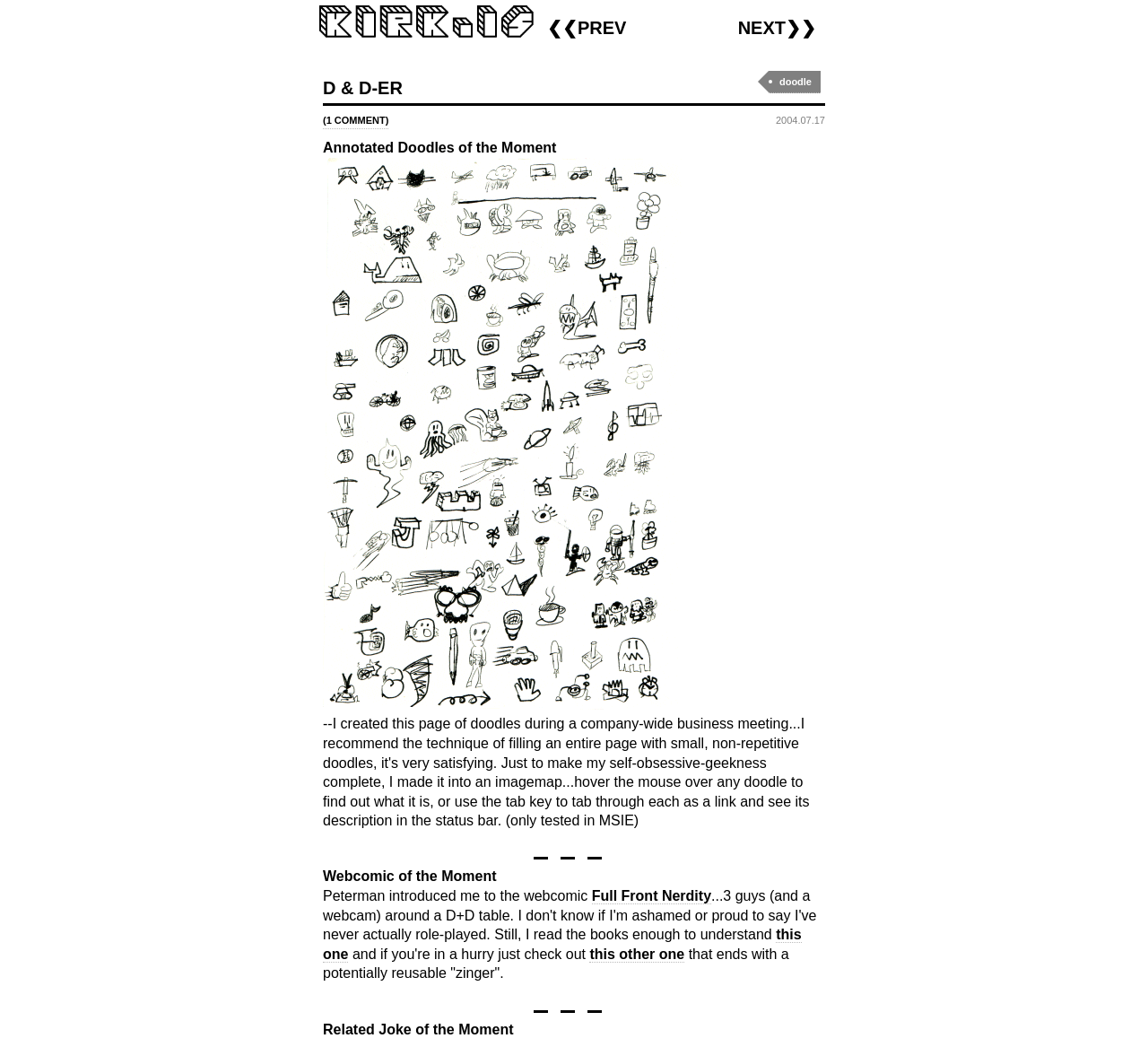Given the content of the image, can you provide a detailed answer to the question?
What is the category of the 'Related Joke of the Moment' section?

I inferred the category by looking at the StaticText element with the content 'Related Joke of the Moment'. The word 'Joke' suggests that this section is related to jokes.